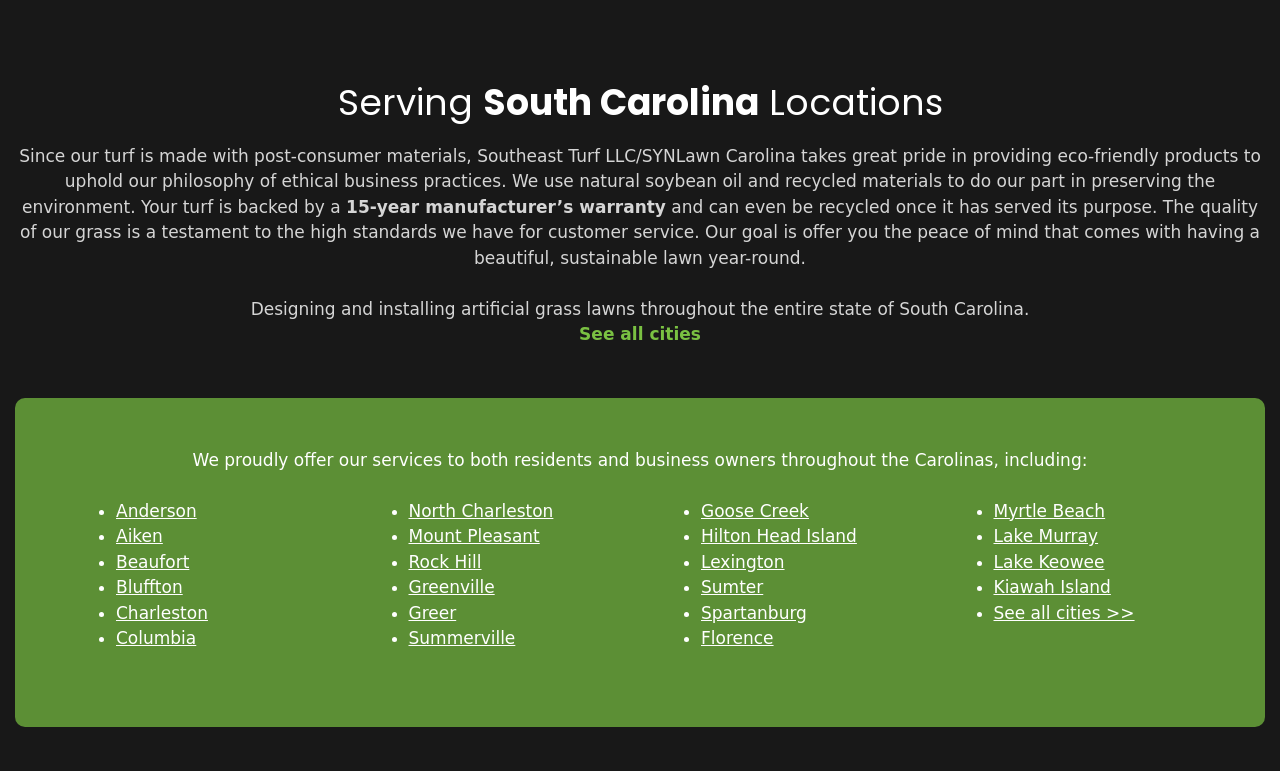Identify the bounding box coordinates for the UI element described as: "See all cities >>". The coordinates should be provided as four floats between 0 and 1: [left, top, right, bottom].

[0.776, 0.782, 0.886, 0.808]